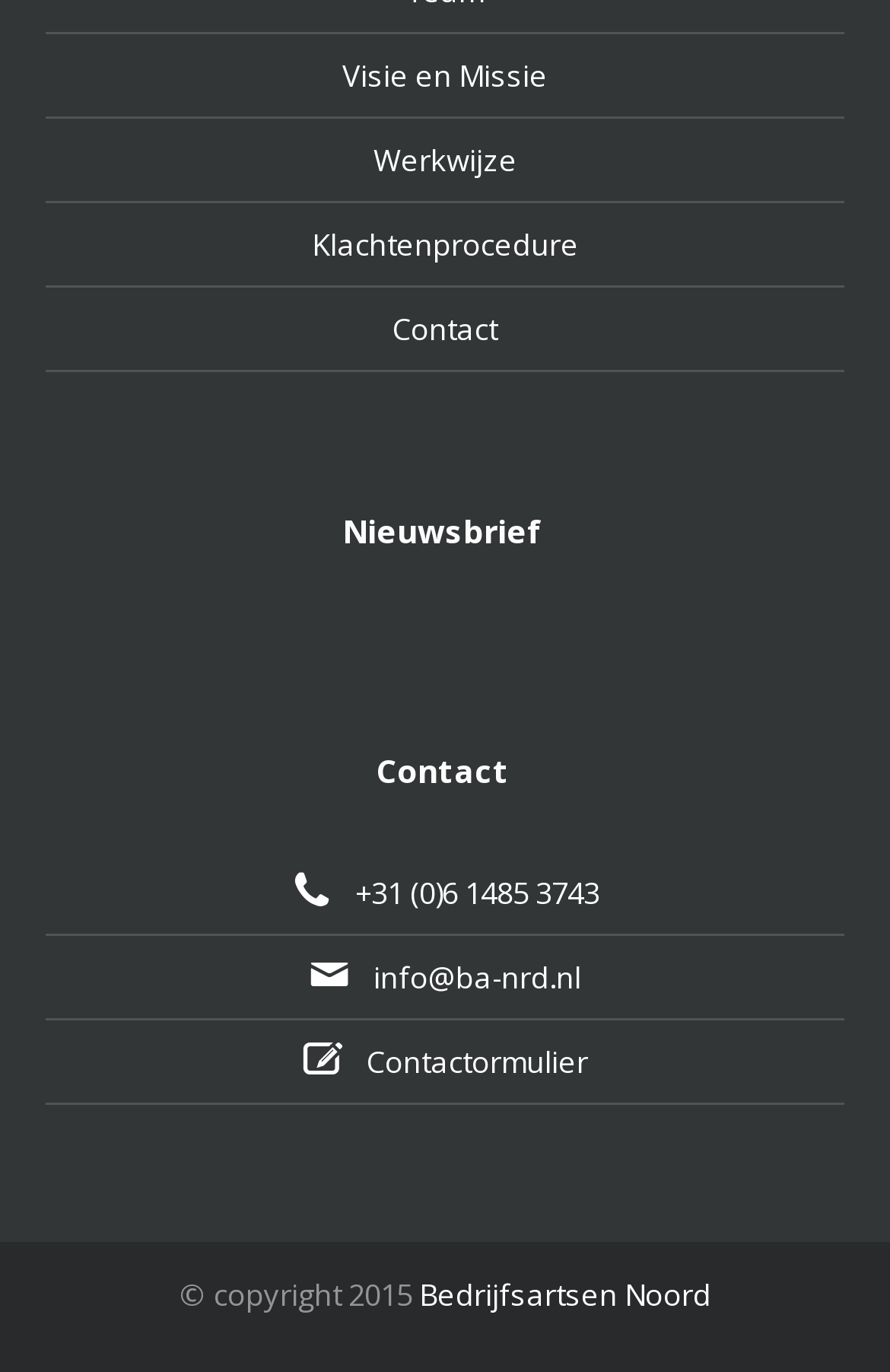Please identify the bounding box coordinates of the element that needs to be clicked to execute the following command: "Click on the 'Next' button". Provide the bounding box using four float numbers between 0 and 1, formatted as [left, top, right, bottom].

None